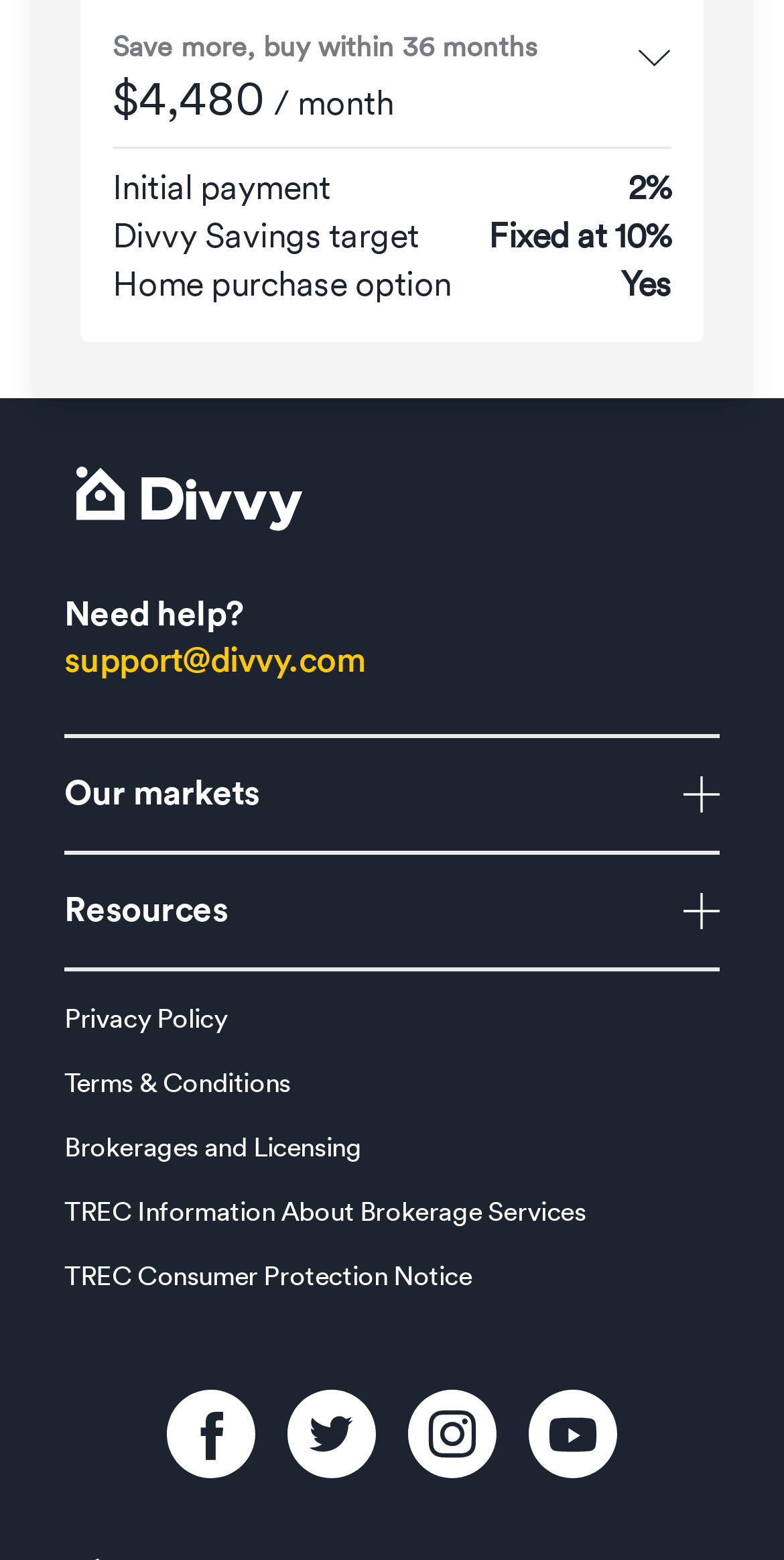Given the description "TREC Consumer Protection Notice", provide the bounding box coordinates of the corresponding UI element.

[0.082, 0.807, 0.602, 0.829]